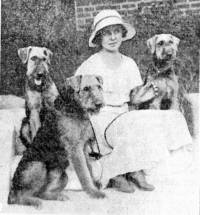What type of setting is depicted in the background?
Answer the question with a single word or phrase by looking at the picture.

Outdoor setting